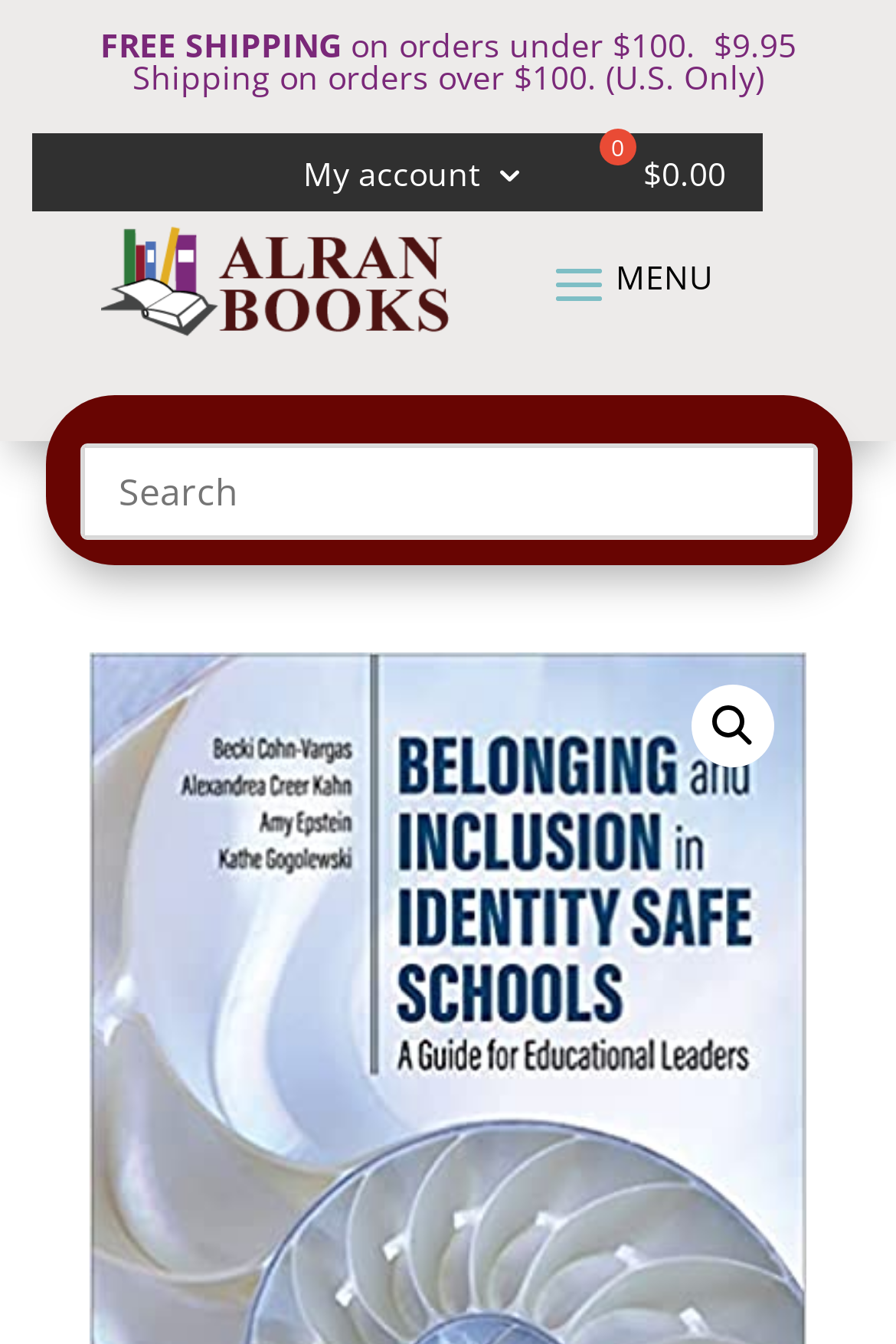Please provide the bounding box coordinates in the format (top-left x, top-left y, bottom-right x, bottom-right y). Remember, all values are floating point numbers between 0 and 1. What is the bounding box coordinate of the region described as: parent_node: Search name="s" placeholder="Search"

[0.091, 0.332, 0.909, 0.4]